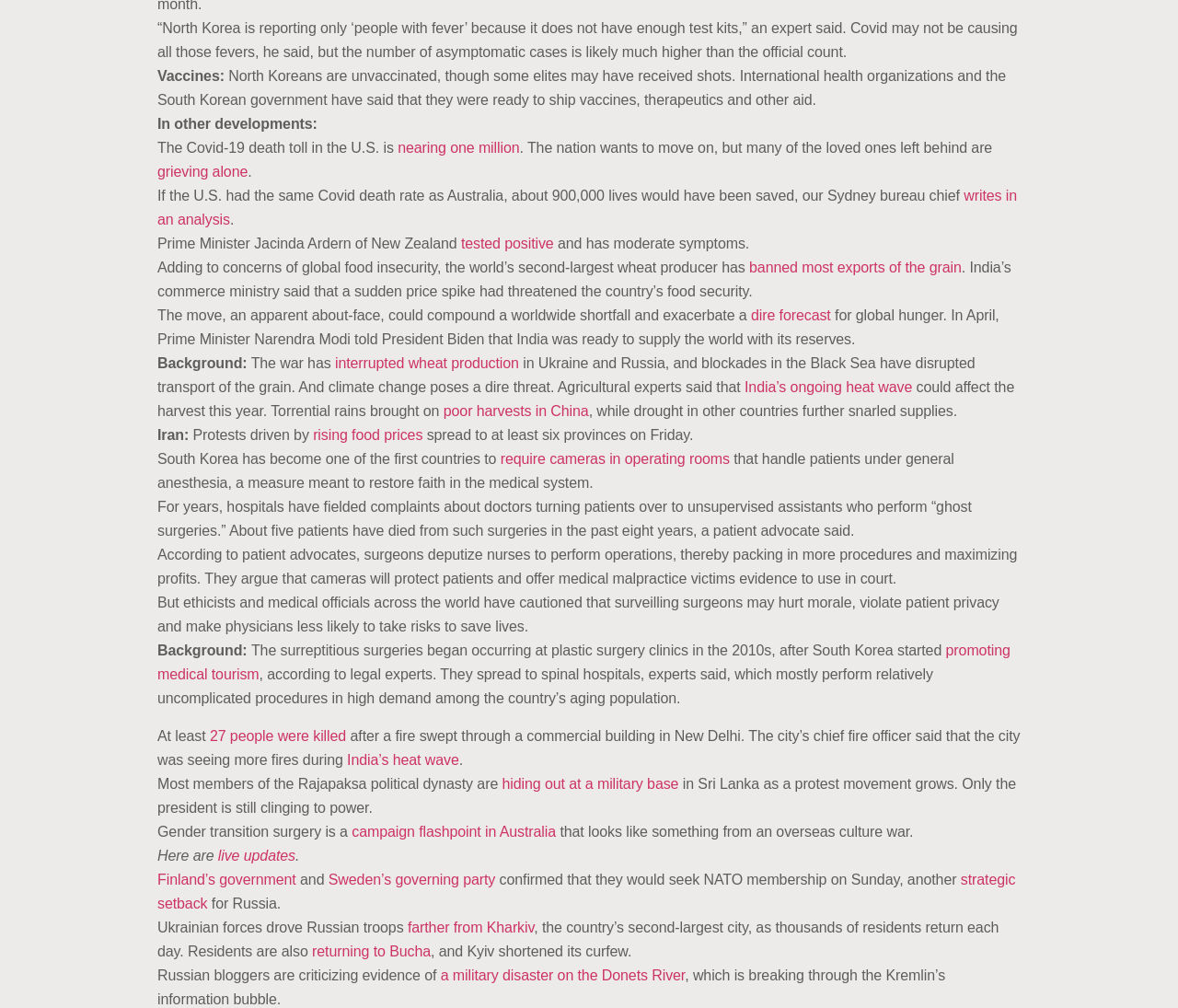Using the information in the image, could you please answer the following question in detail:
What is the topic of the article about North Korea?

The article discusses how North Korea is reporting only 'people with fever' because it does not have enough test kits, and how the number of asymptomatic cases is likely much higher than the official count.